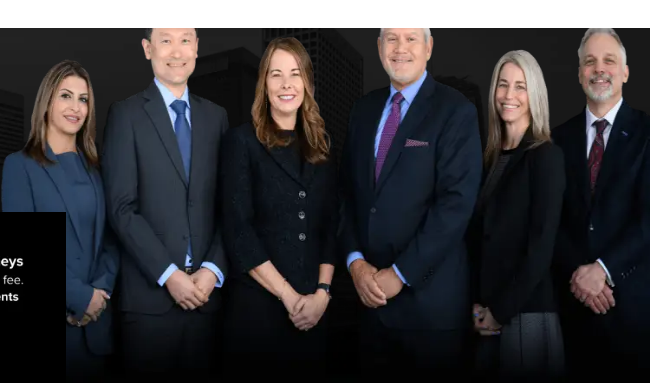Refer to the image and provide a thorough answer to this question:
What is the law firm's consultation model?

The law firm, Arias Sanguinetti Wang & Team, LLP, offers a no-fee consultation model, which means that clients do not have to pay any fees for the initial consultation, as emphasized in the caption.